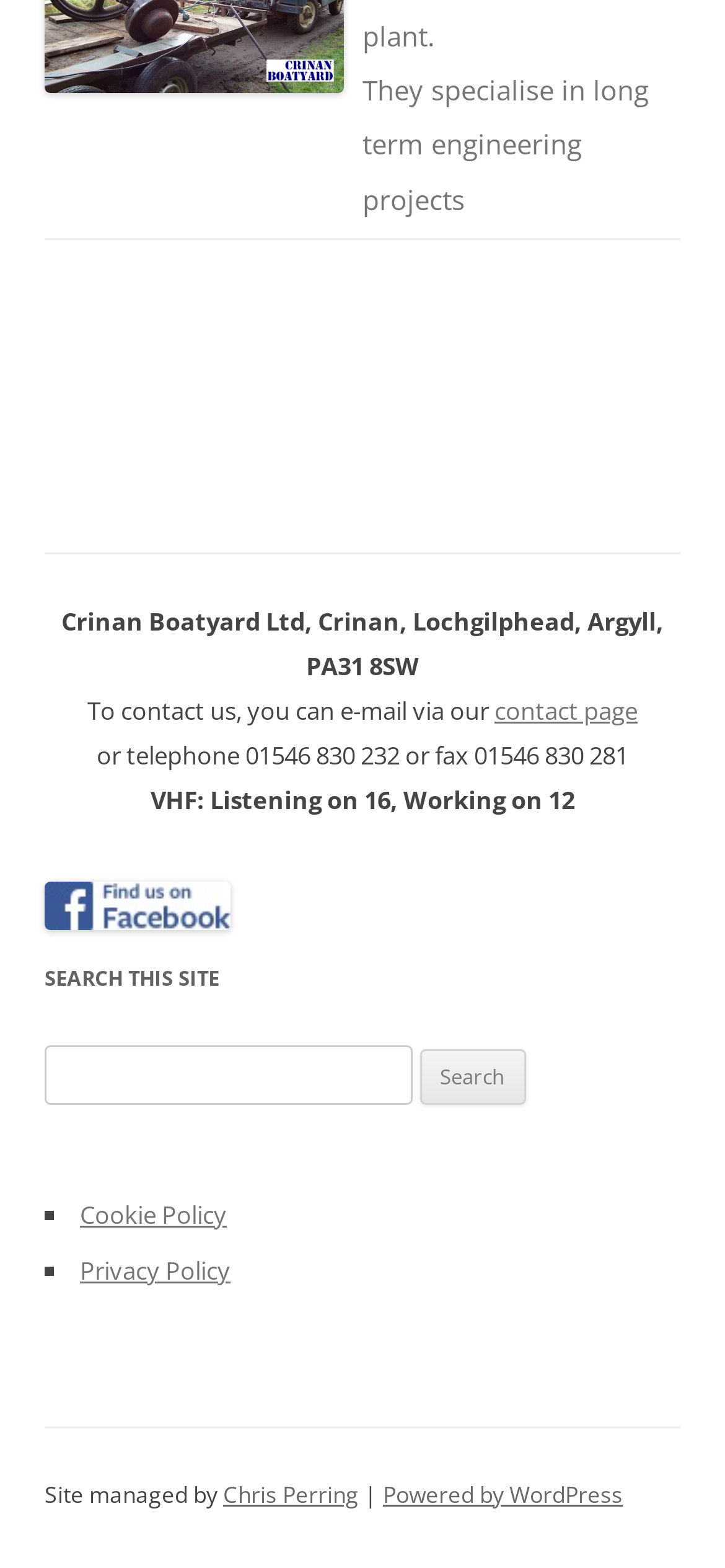What is the purpose of the search bar?
Use the image to answer the question with a single word or phrase.

to search the site